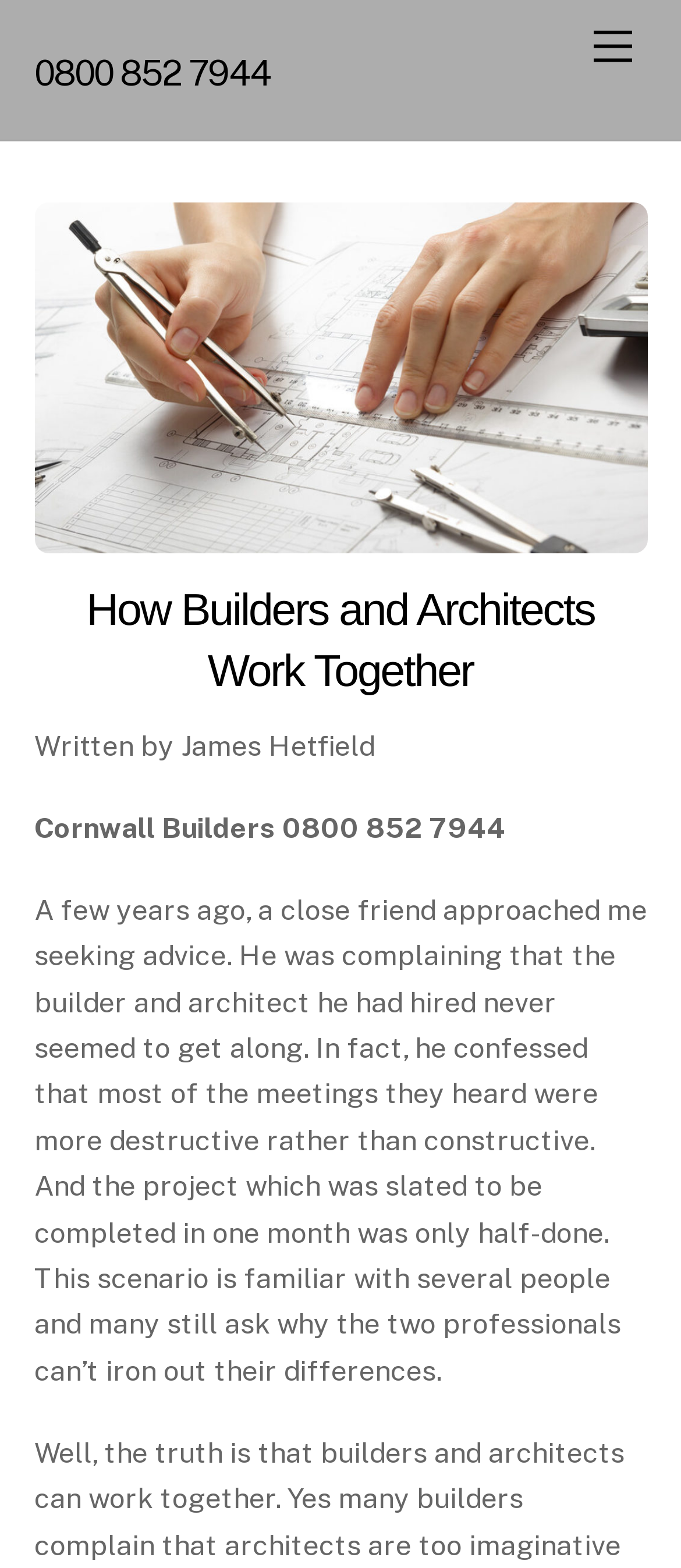What is the purpose of the 'Back To Top' button?
Give a detailed and exhaustive answer to the question.

I inferred the purpose of the 'Back To Top' button by considering its location at the bottom of the webpage and its text content, which suggests that it allows the user to quickly return to the top of the page.